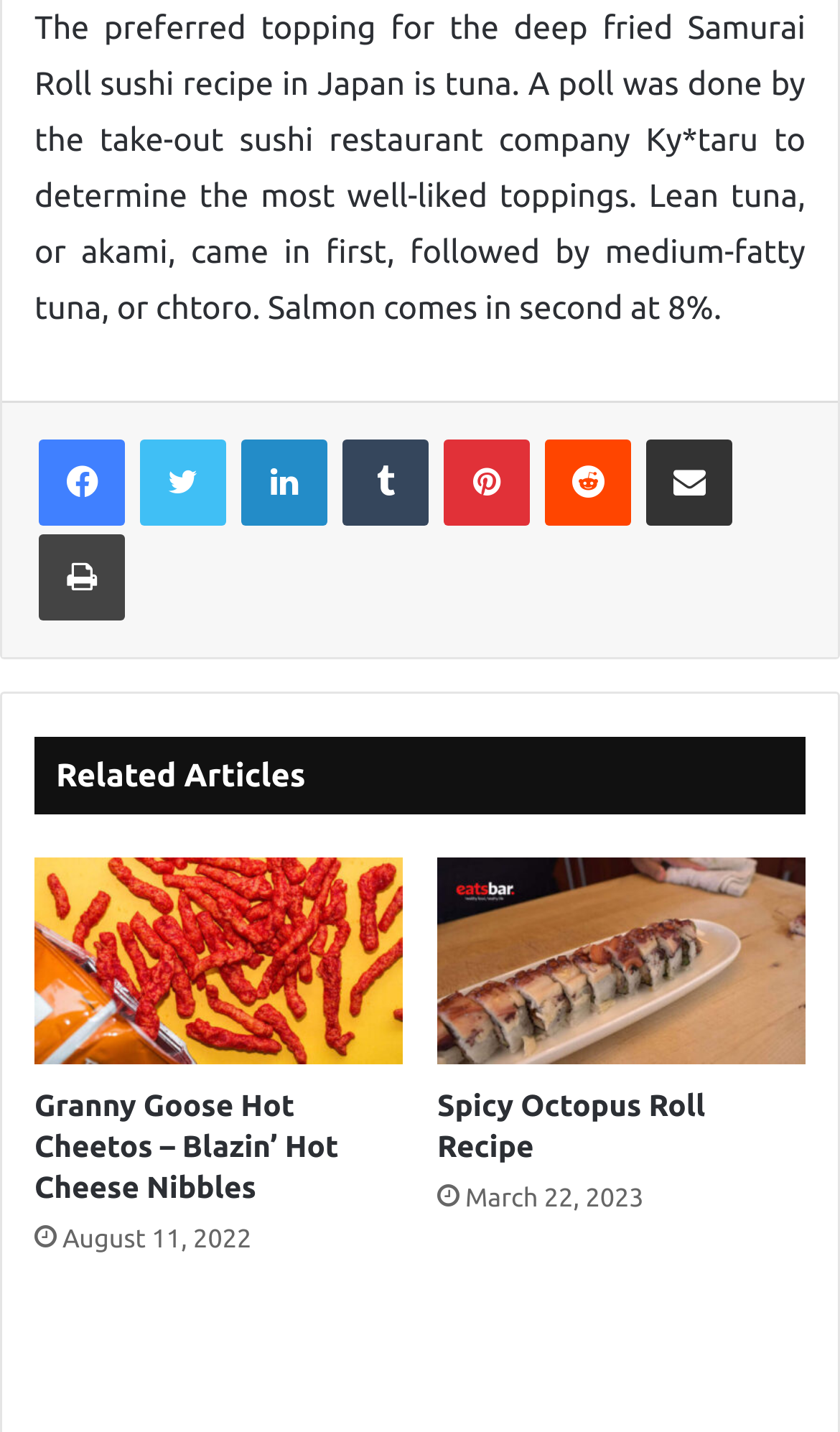What is the date of the article 'Granny Goose Hot Cheetos – Blazin’ Hot Cheese Nibbles'?
Please respond to the question with a detailed and well-explained answer.

The date is mentioned below the article title as 'August 11, 2022'.